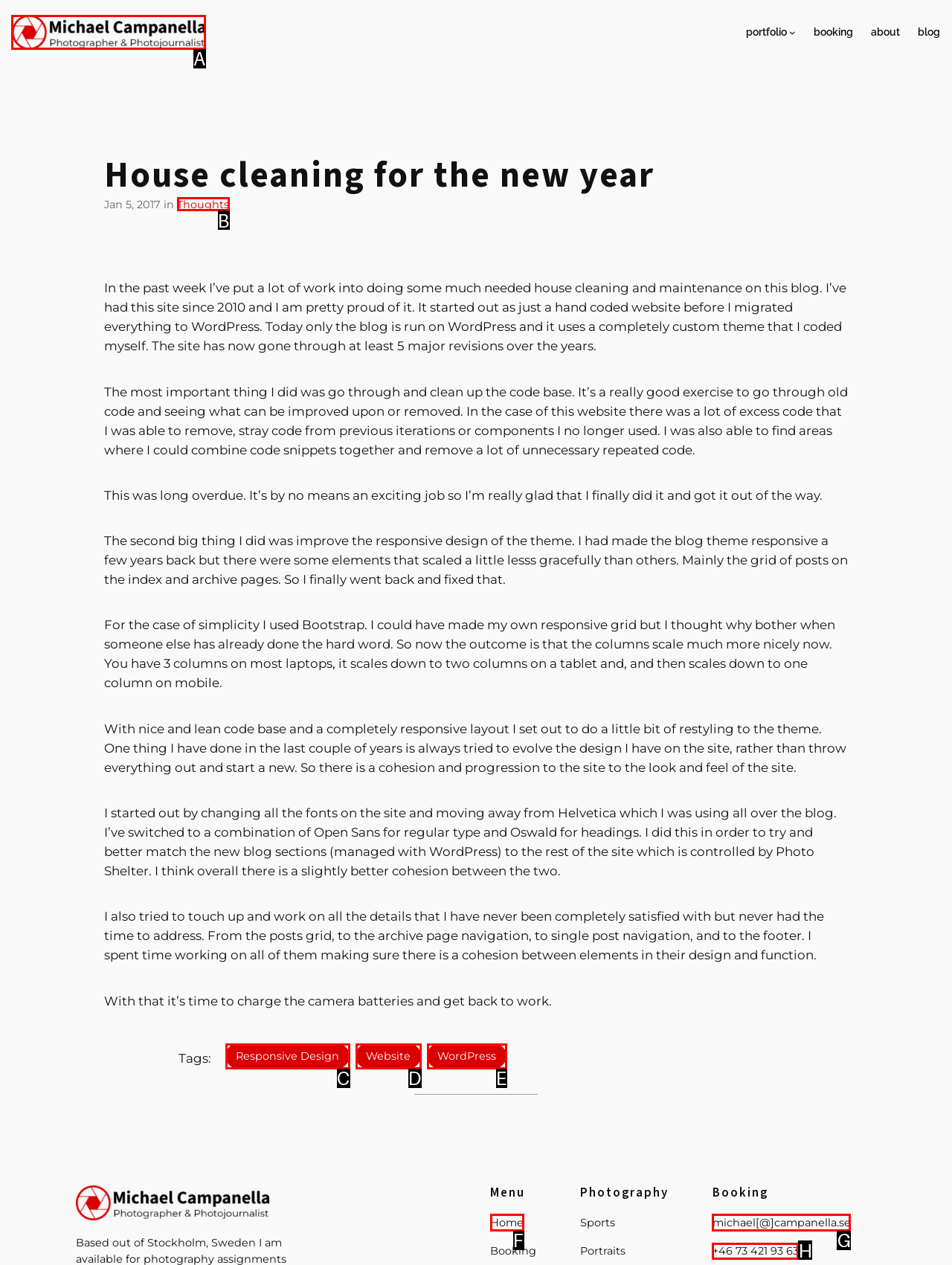For the instruction: Check the photographer's homepage, which HTML element should be clicked?
Respond with the letter of the appropriate option from the choices given.

A